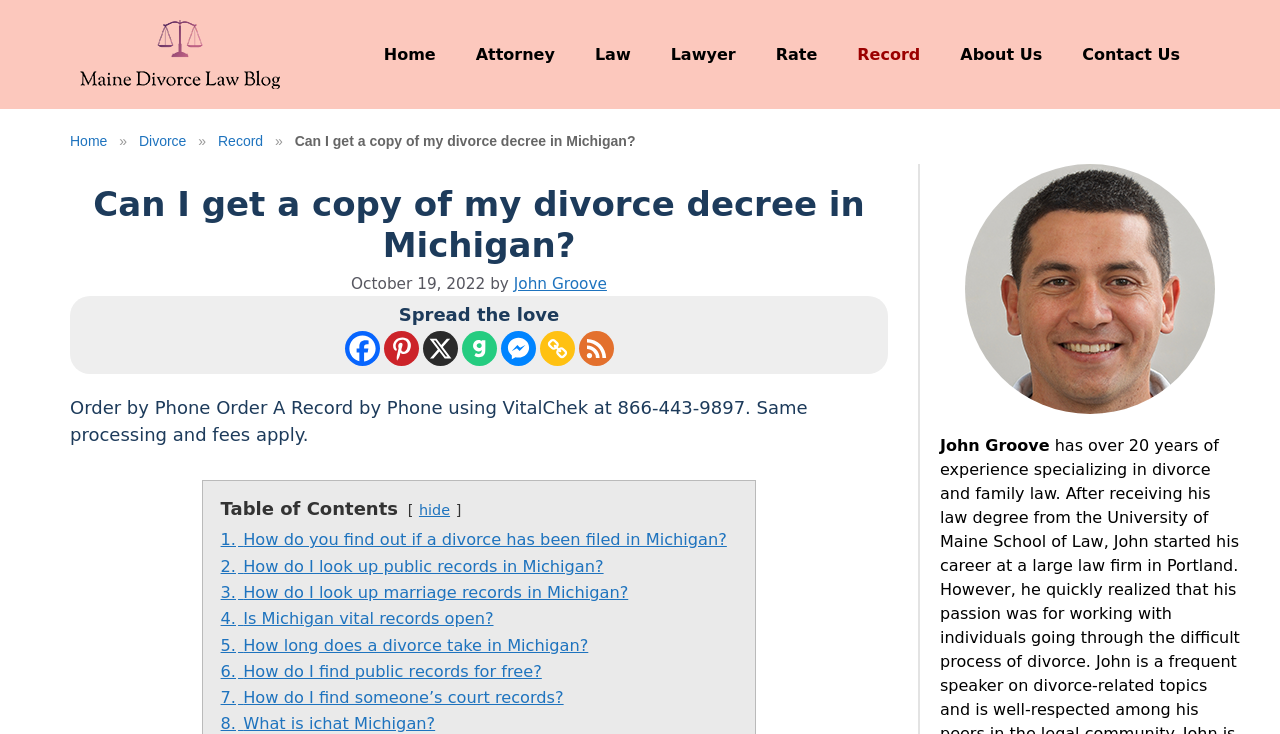Answer in one word or a short phrase: 
What is the name of the author of this webpage?

John Groove